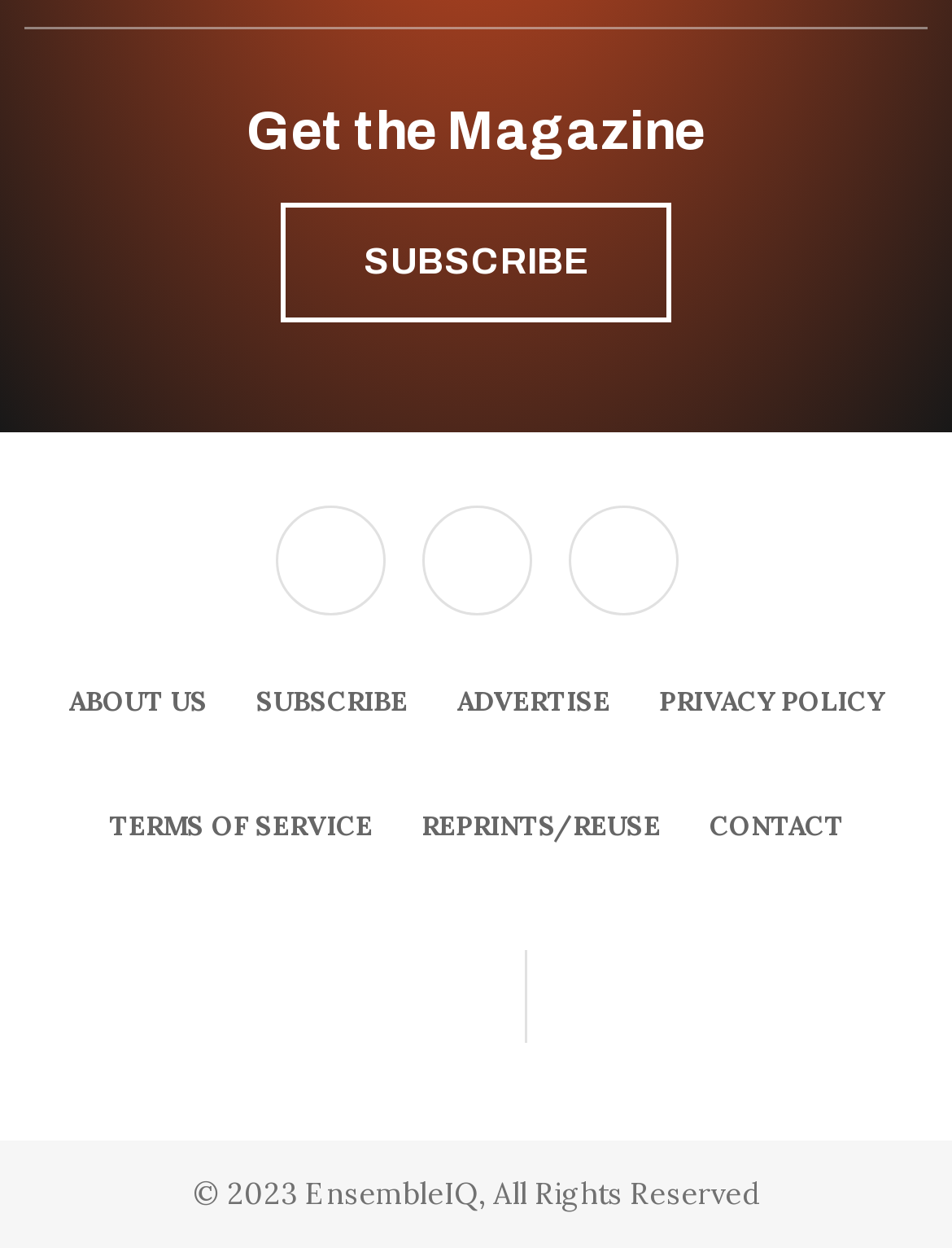Give a succinct answer to this question in a single word or phrase: 
How many links are available in the footer?

7